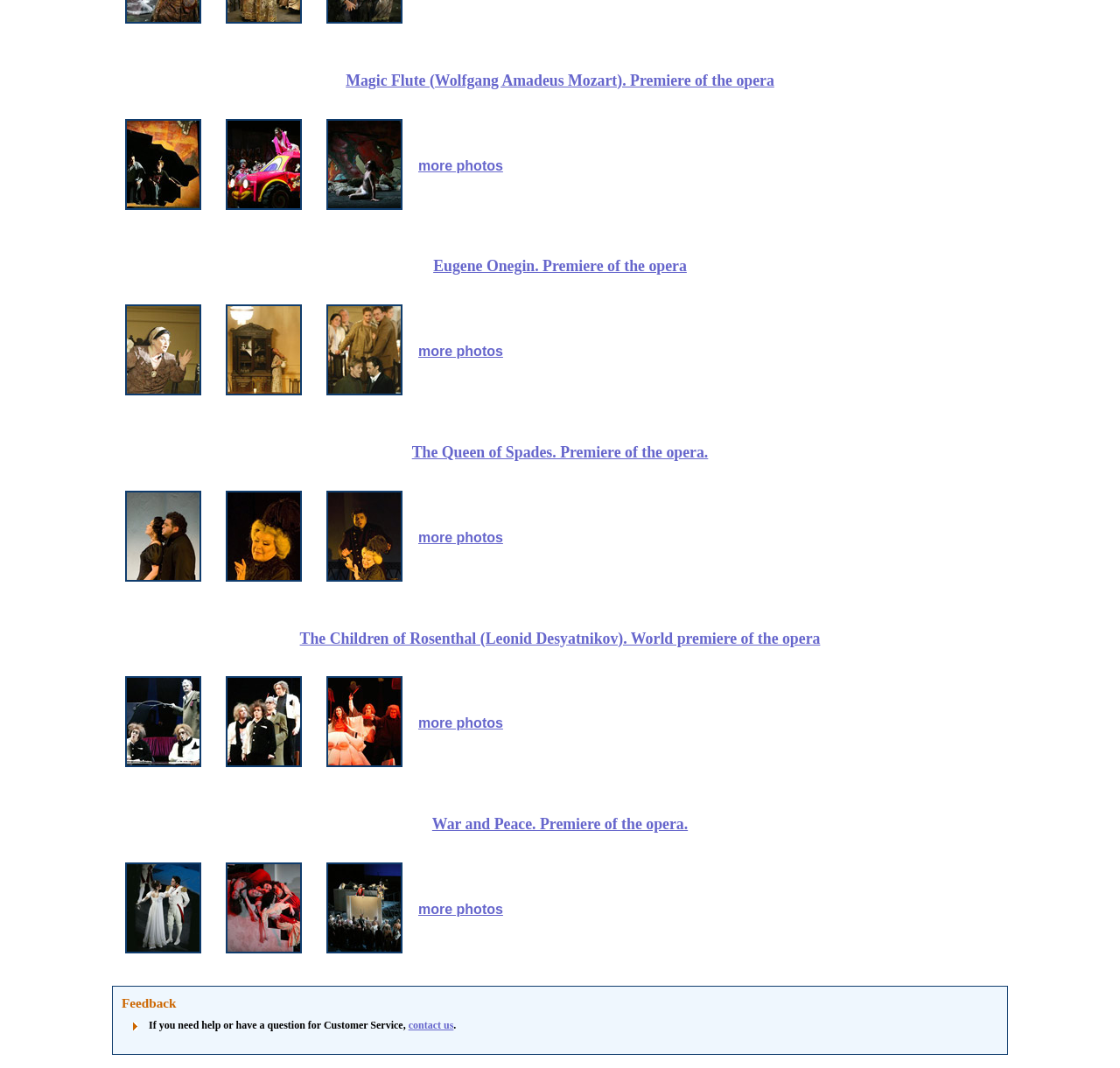Using the description: "more photos", determine the UI element's bounding box coordinates. Ensure the coordinates are in the format of four float numbers between 0 and 1, i.e., [left, top, right, bottom].

[0.373, 0.496, 0.449, 0.51]